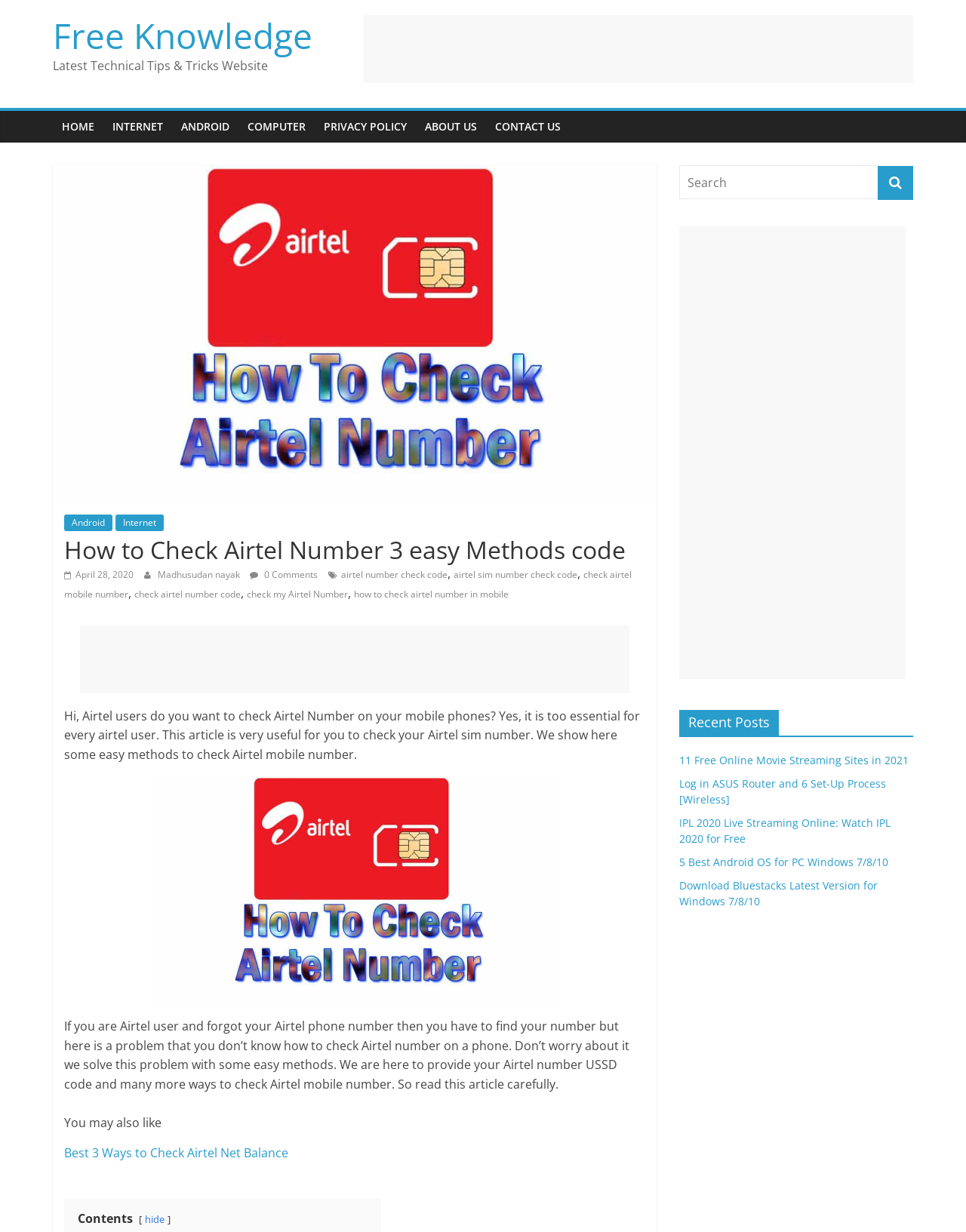Based on the image, provide a detailed response to the question:
What is provided in the article apart from USSD code?

Apart from USSD code, the article provides many more ways to check Airtel mobile number, which is mentioned in the introductory paragraph of the article.